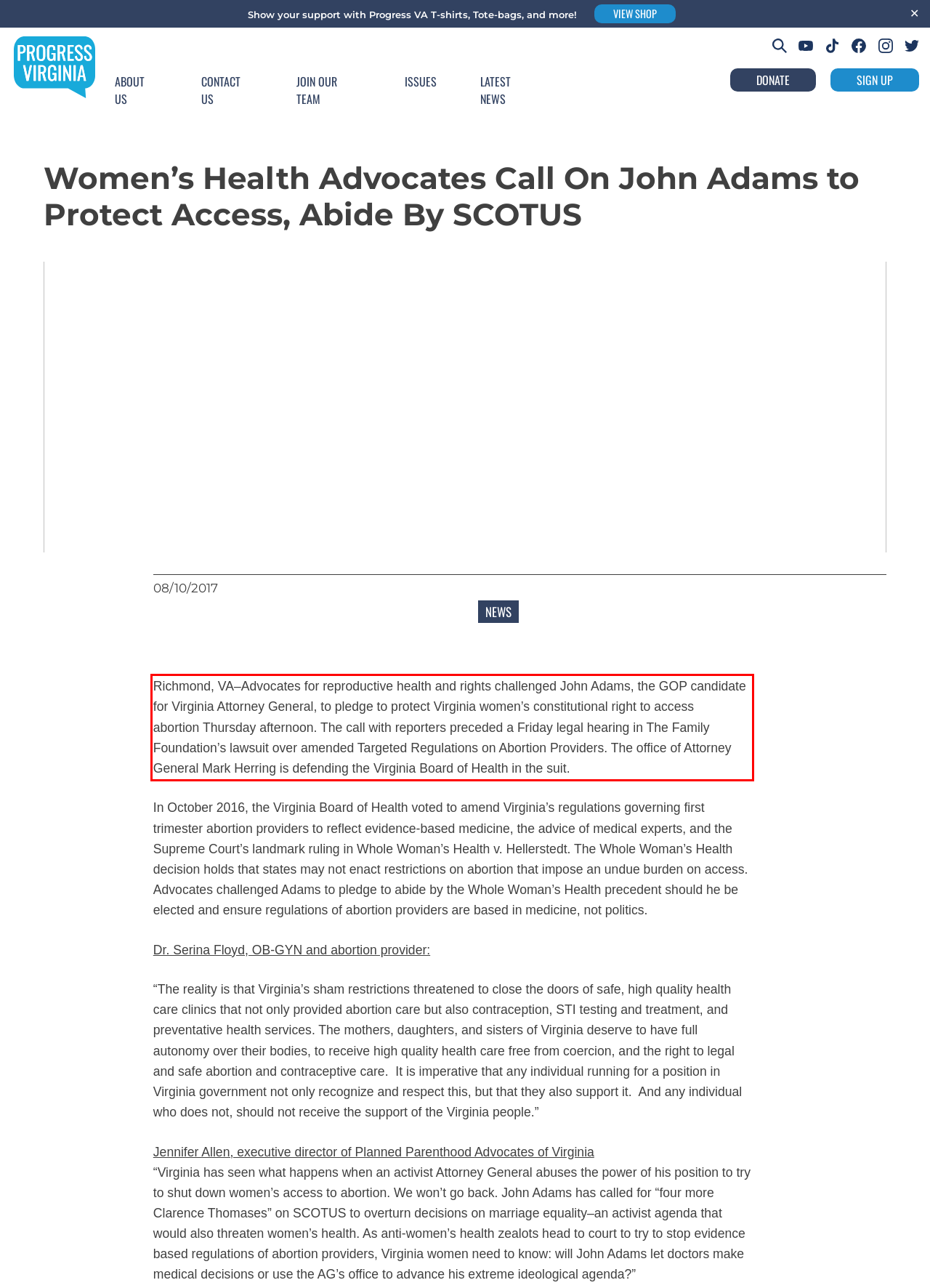Please look at the screenshot provided and find the red bounding box. Extract the text content contained within this bounding box.

Richmond, VA–Advocates for reproductive health and rights challenged John Adams, the GOP candidate for Virginia Attorney General, to pledge to protect Virginia women’s constitutional right to access abortion Thursday afternoon. The call with reporters preceded a Friday legal hearing in The Family Foundation’s lawsuit over amended Targeted Regulations on Abortion Providers. The office of Attorney General Mark Herring is defending the Virginia Board of Health in the suit.